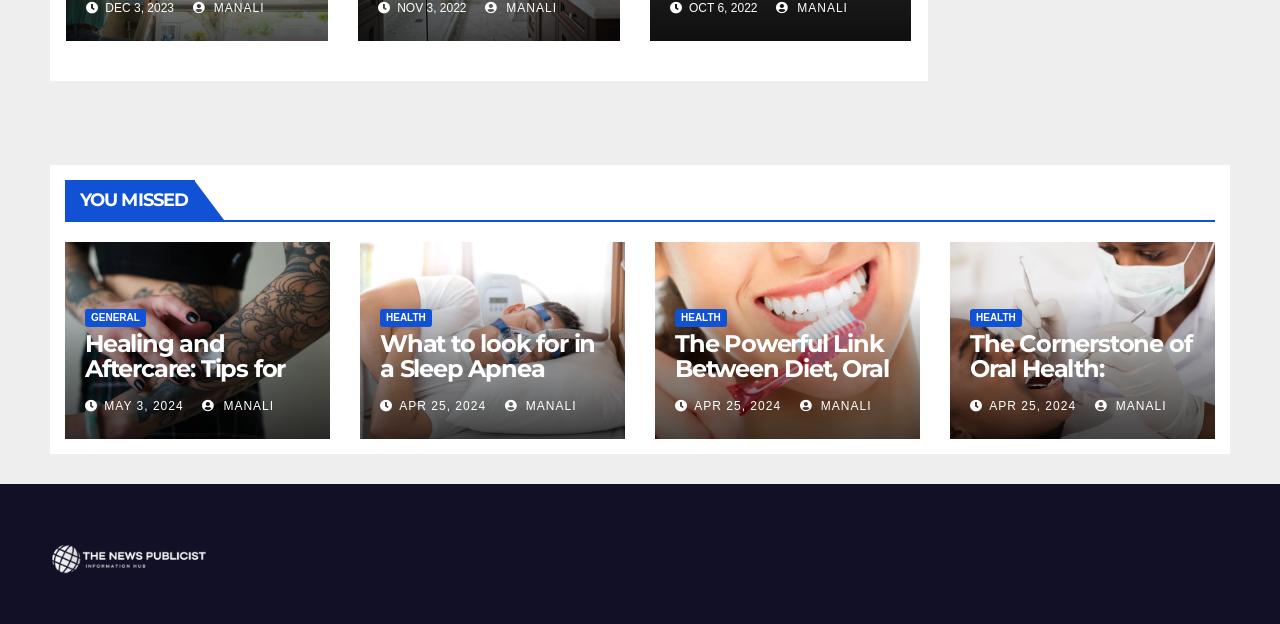Please specify the bounding box coordinates of the clickable section necessary to execute the following command: "Click on the 'YOU MISSED' heading".

[0.051, 0.288, 0.152, 0.352]